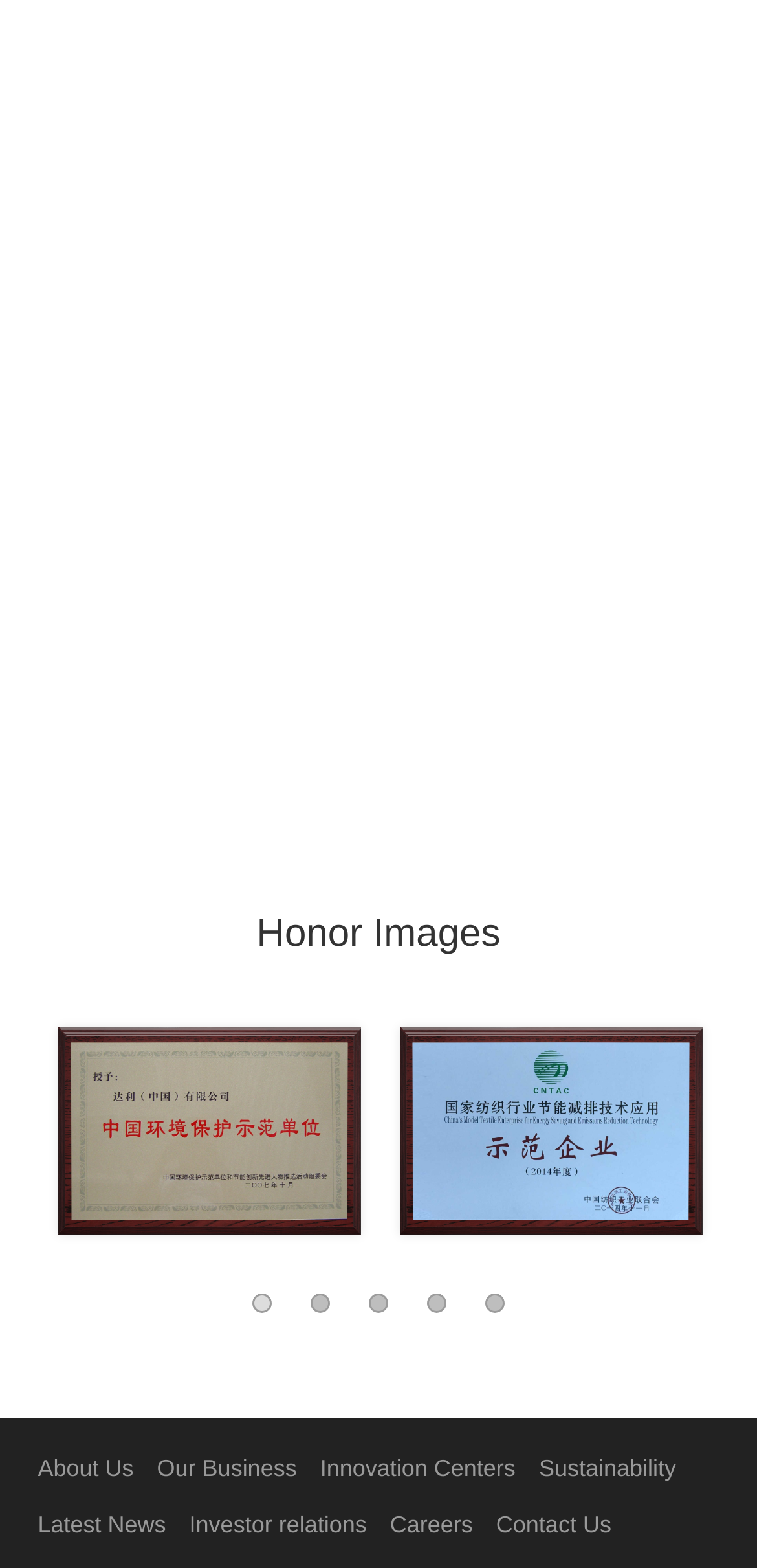Please determine the bounding box coordinates for the UI element described here. Use the format (top-left x, top-left y, bottom-right x, bottom-right y) with values bounded between 0 and 1: 4

[0.567, 0.832, 0.597, 0.844]